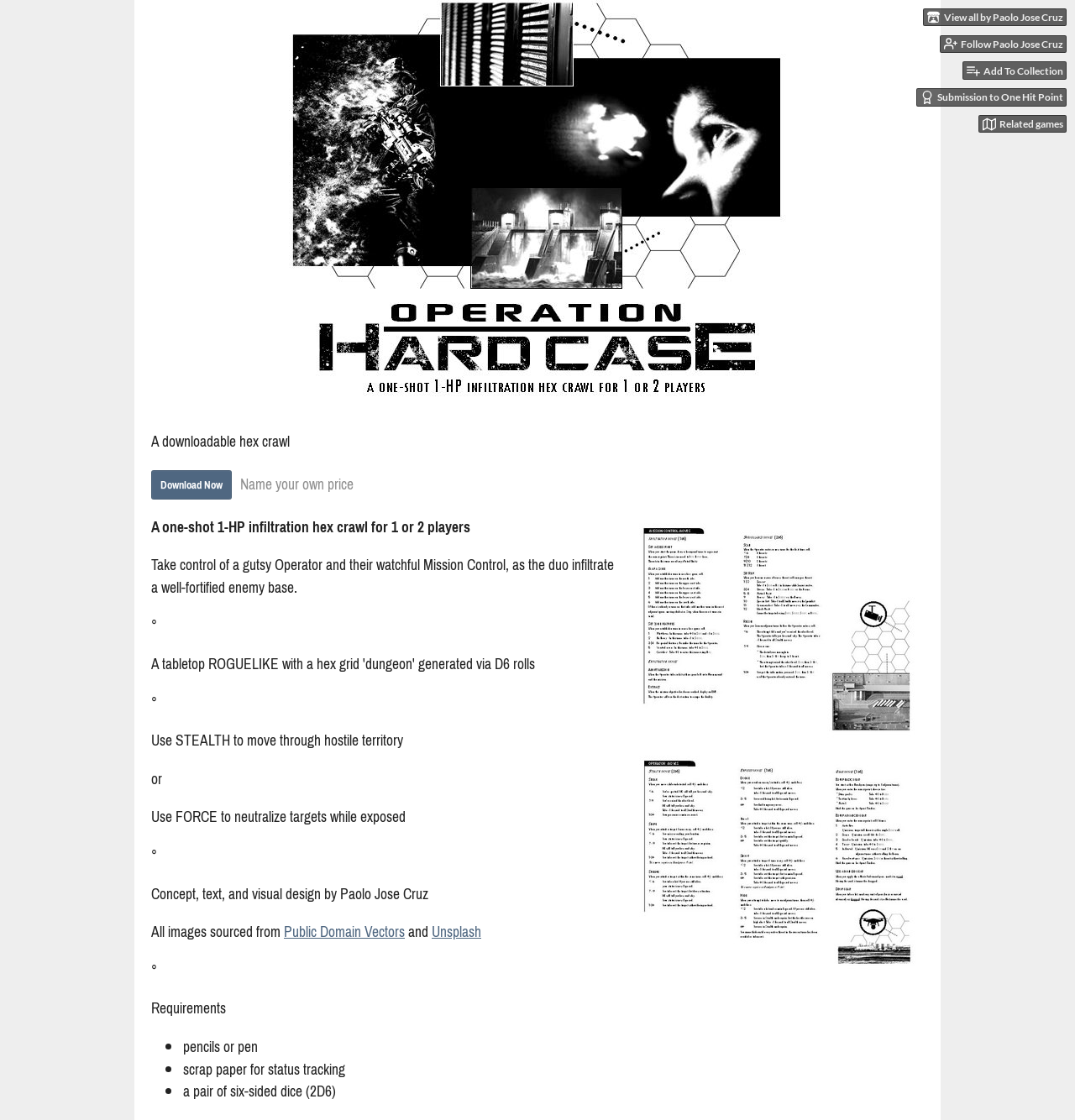How many players can play this game?
Please respond to the question with a detailed and thorough explanation.

I found the answer in the static text 'A one-shot 1-HP infiltration hex crawl for 1 or 2 players' which explicitly states the number of players that can play this game.